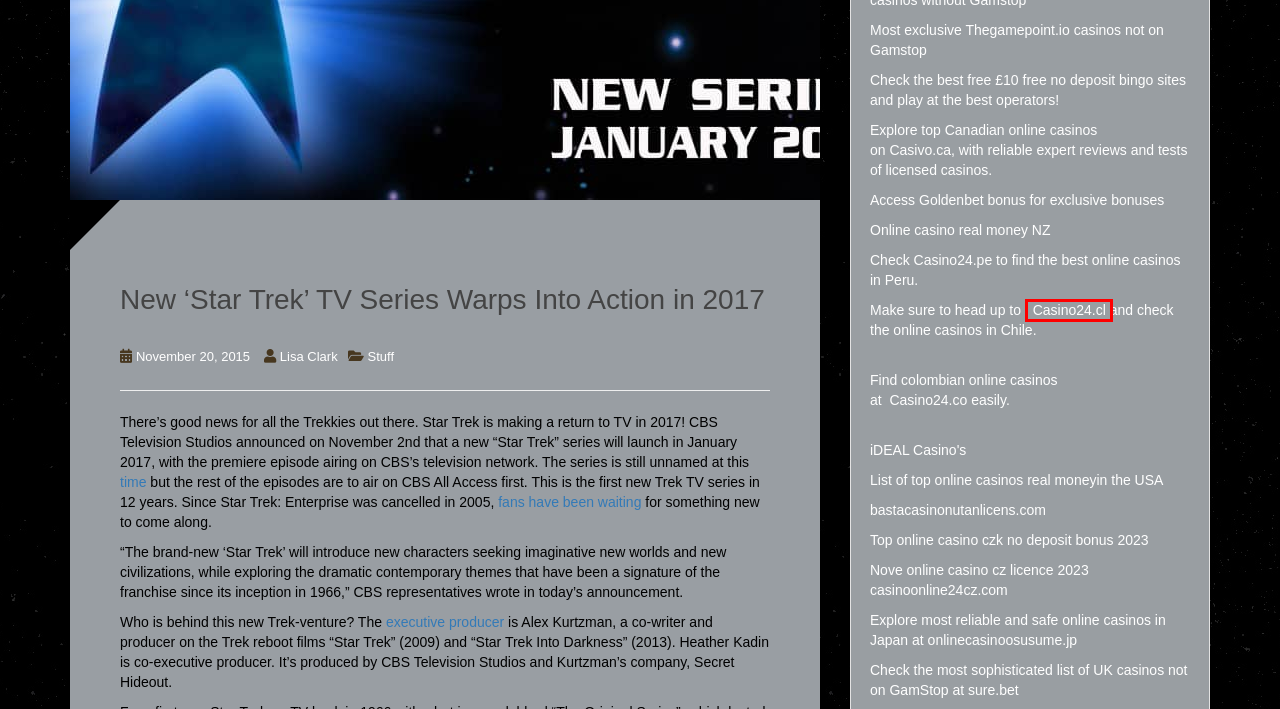Examine the screenshot of a webpage with a red bounding box around a UI element. Your task is to identify the webpage description that best corresponds to the new webpage after clicking the specified element. The given options are:
A. Online Casino real money NZ ( 2024 ) - Best online slots real money
B. Česká kasina s Českou licencí | Nejlepší legální kasina CZ
C. Casino online en Chile - Los mejores casinos en línea | Casino24
D. Casinos Not on Gamstop UK ⋆ Play Now and Win at Non Gamstop
E. Casino online en Perú Los mejores casinos en línea - Casino24
F. Amazing Fan Made STAR WARS Documentary
G. Lisa Clark Star Wars: Gaming Star Wars Gaming news
H. iDEAL Casino Online NL ᐈ Beste Casino's in [2024]

C